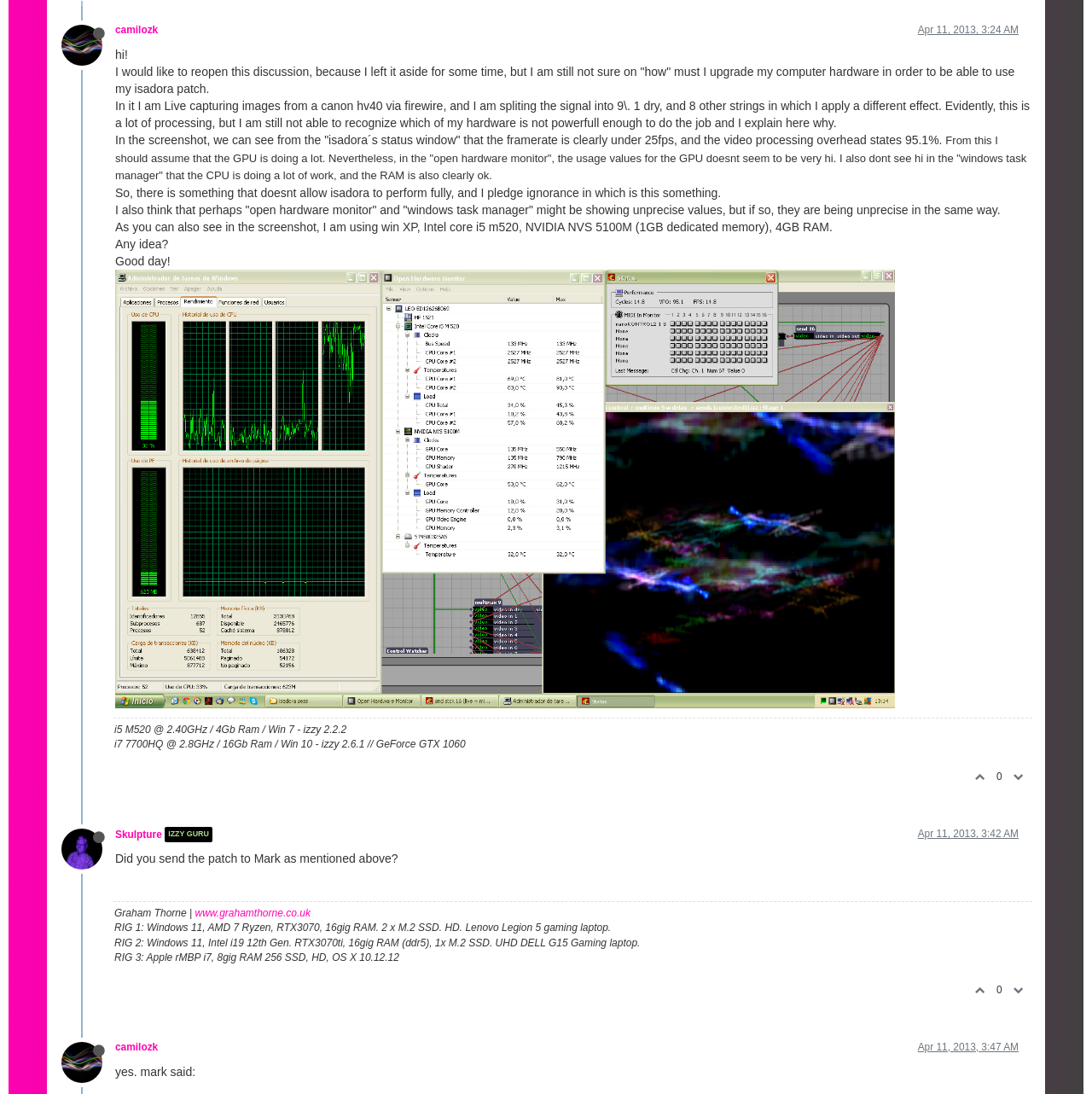Identify the bounding box coordinates for the UI element that matches this description: "Apr 20, 2013, 11:19 AM".

[0.835, 0.203, 0.933, 0.213]